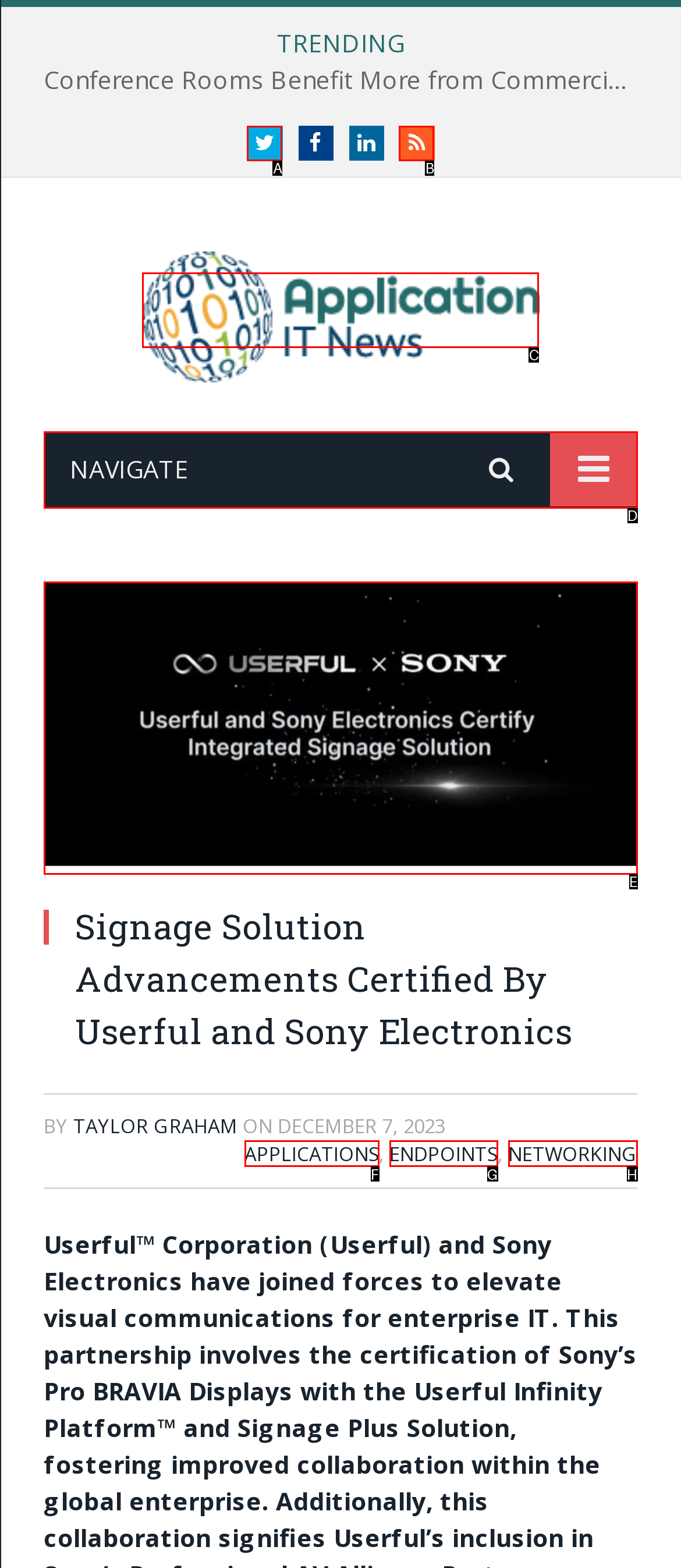Match the HTML element to the description: Networking. Respond with the letter of the correct option directly.

H